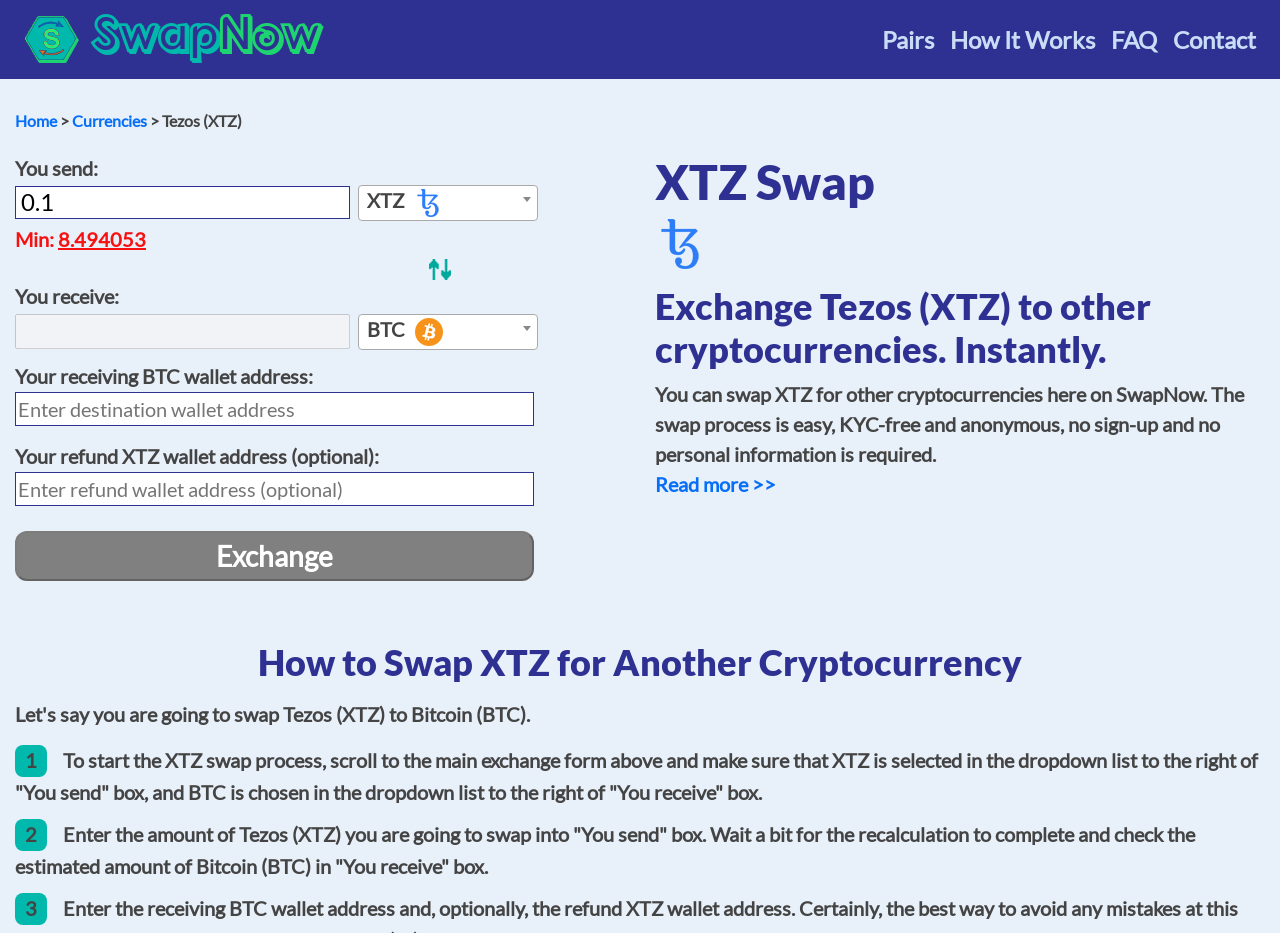Determine the bounding box coordinates of the clickable element to achieve the following action: 'Click the 'Exchange' button'. Provide the coordinates as four float values between 0 and 1, formatted as [left, top, right, bottom].

[0.012, 0.569, 0.417, 0.623]